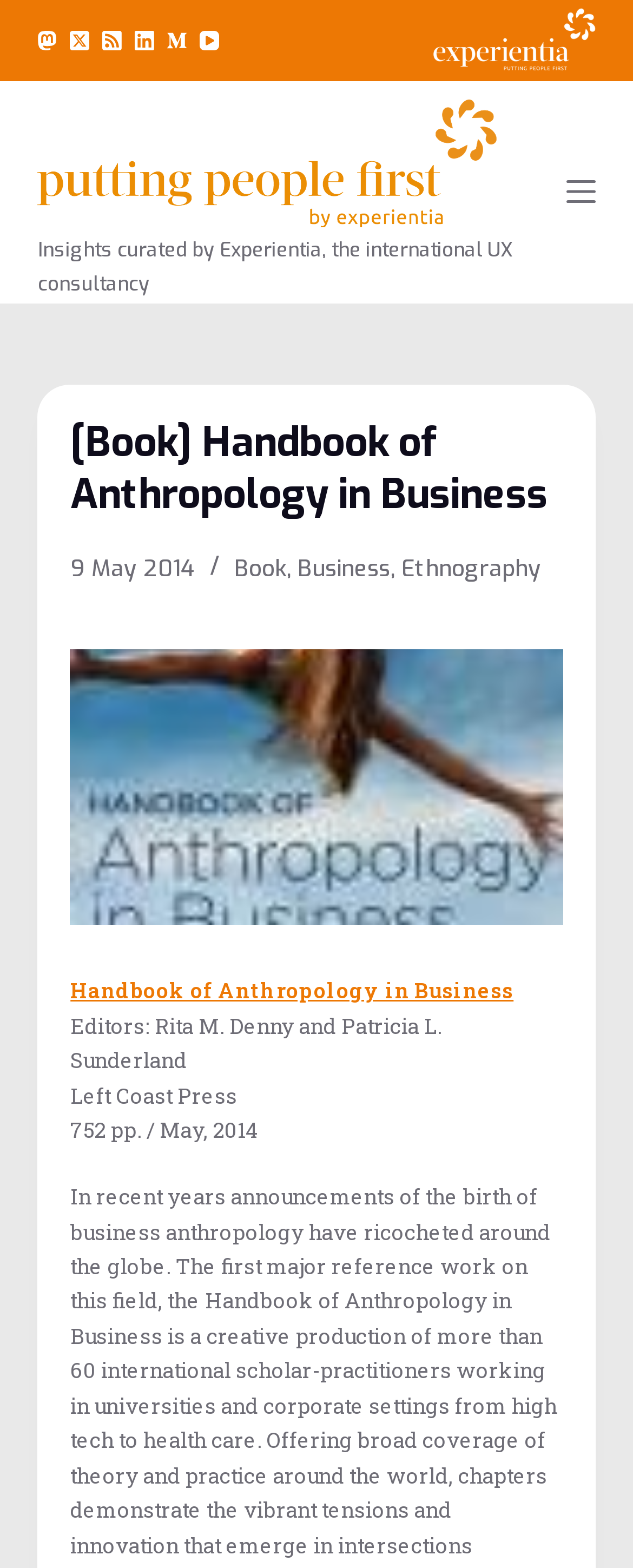Respond to the question below with a single word or phrase:
Who are the editors of the book?

Rita M. Denny and Patricia L. Sunderland